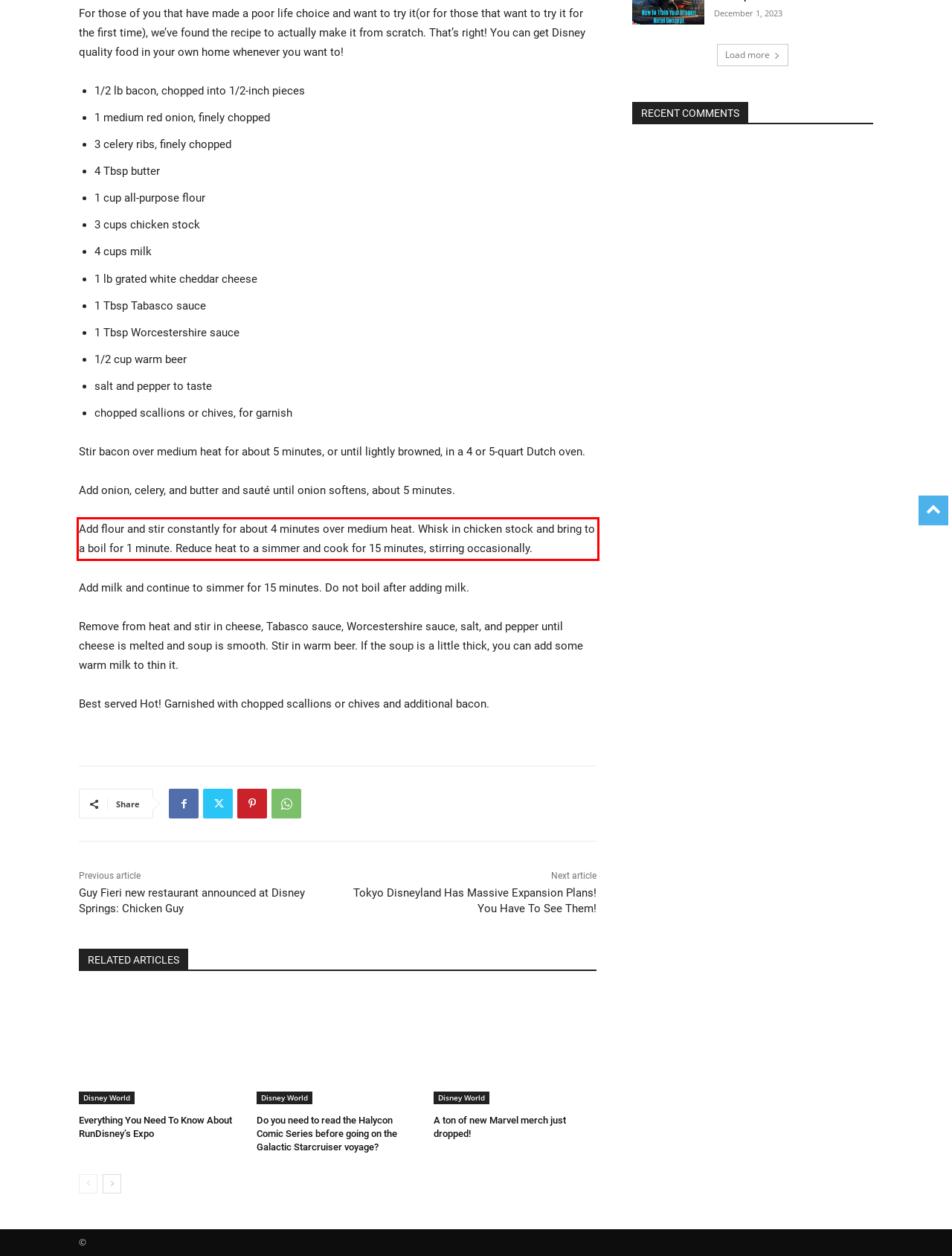Please identify and extract the text content from the UI element encased in a red bounding box on the provided webpage screenshot.

Add flour and stir constantly for about 4 minutes over medium heat. Whisk in chicken stock and bring to a boil for 1 minute. Reduce heat to a simmer and cook for 15 minutes, stirring occasionally.